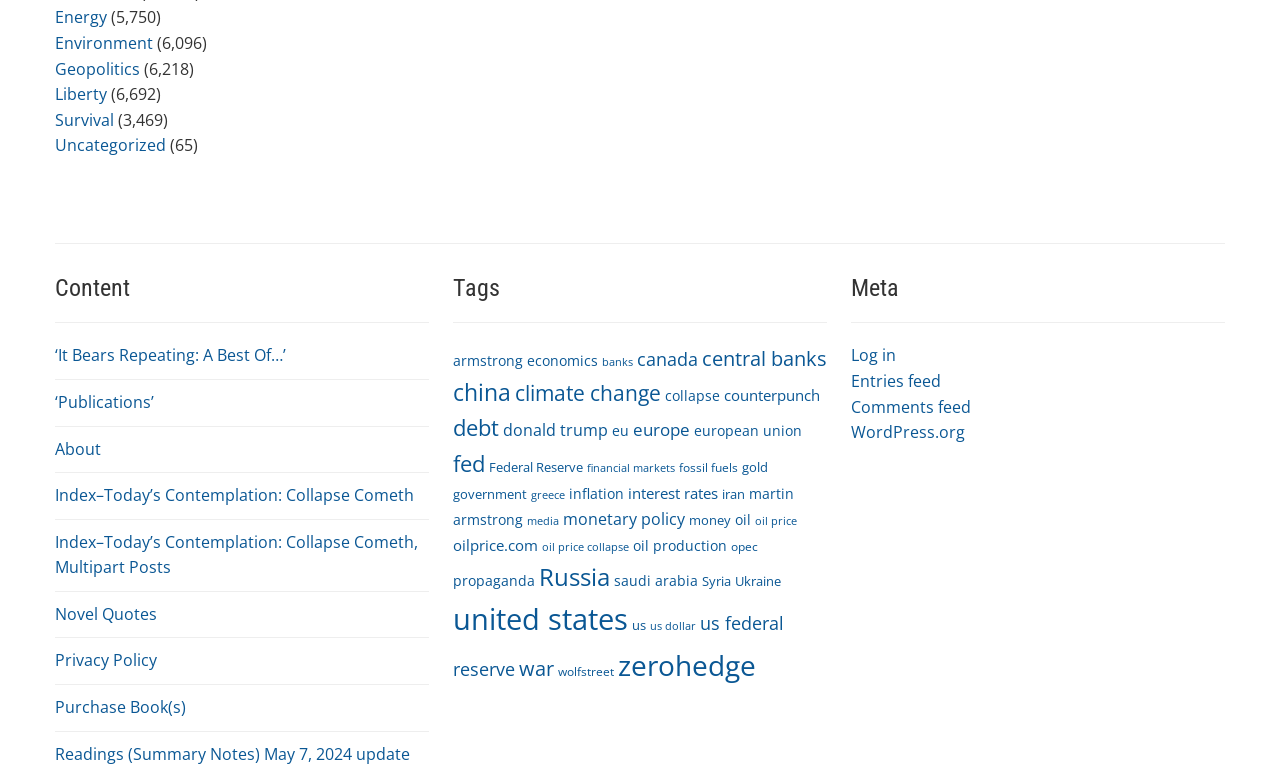Provide the bounding box coordinates for the UI element that is described by this text: "taking water pill". The coordinates should be in the form of four float numbers between 0 and 1: [left, top, right, bottom].

None